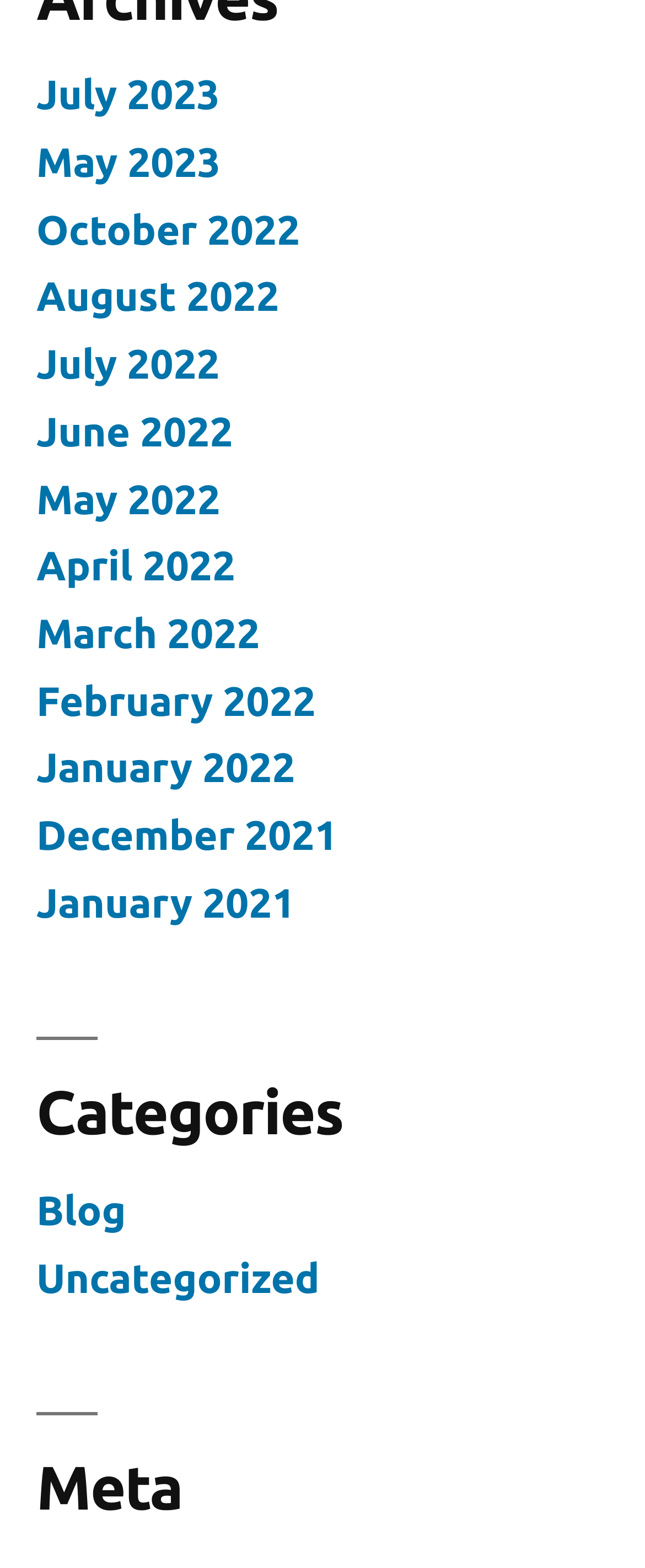What is the second category link?
Using the image as a reference, answer with just one word or a short phrase.

Uncategorized